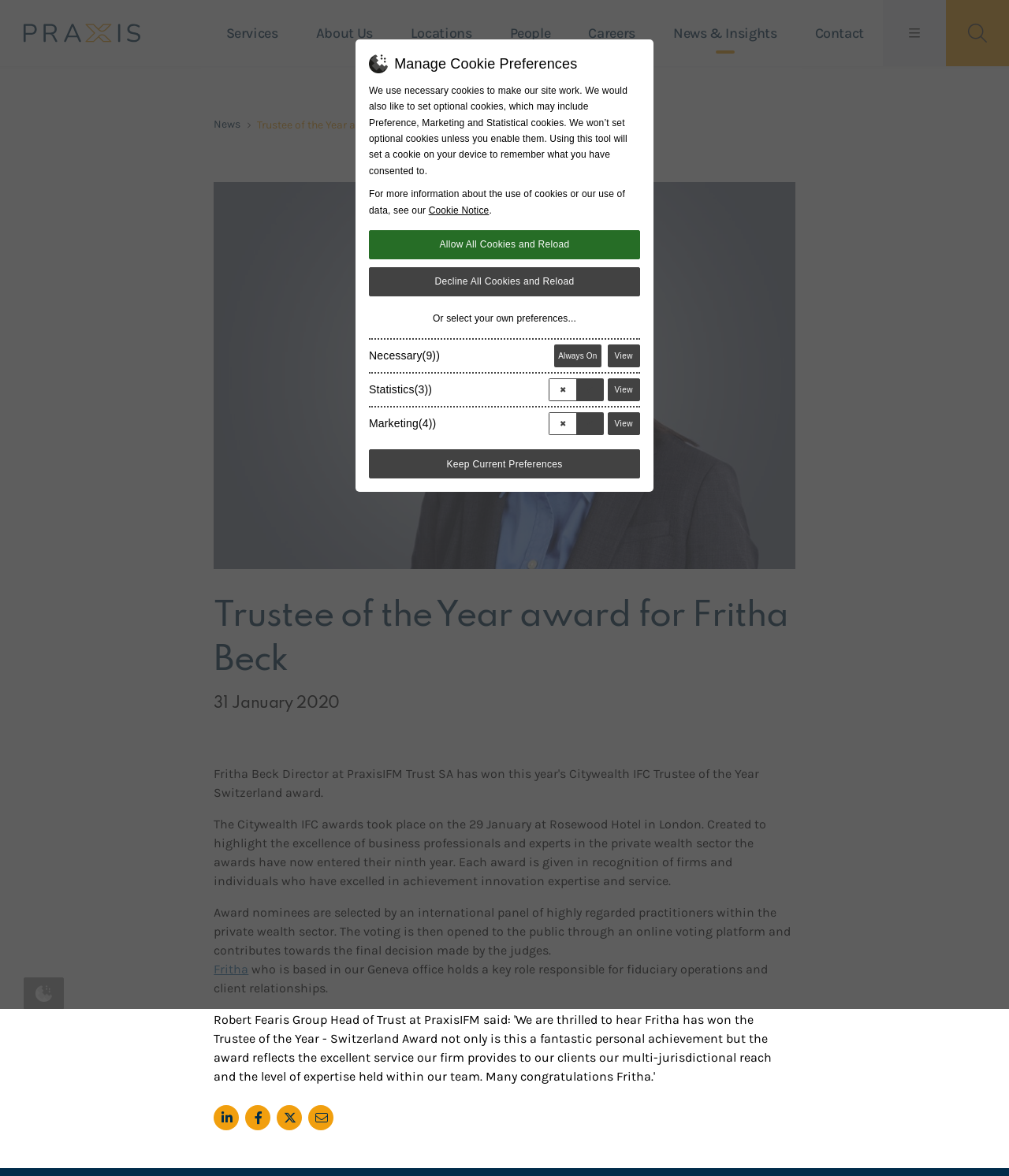Create a full and detailed caption for the entire webpage.

This webpage is about Fritha Beck, a trustee who has received an award. At the top left corner, there is a Praxis logo, which is an image linked to the Praxis website. Next to the logo, there are several links to different sections of the website, including Services, About Us, Locations, People, Careers, News & Insights, and Contact. 

Below the navigation links, there is a main content area that takes up most of the page. The title "Trustee of the Year award for Fritha Beck" is displayed prominently, followed by a figure containing an image of Fritha Beck. 

Below the image, there is a heading with the same title, followed by a paragraph of text describing the Citywealth IFC awards, which took place on January 29, 2020, at Rosewood Hotel in London. The text explains that the awards recognize excellence in the private wealth sector and that nominees are selected by an international panel of practitioners. 

Further down, there is another paragraph of text describing the voting process, which involves public online voting and a final decision made by judges. The text also mentions that Fritha Beck, who is based in the Geneva office, holds a key role responsible for fiduciary operations and client relationships. 

There are several social media links at the bottom of the main content area, represented by icons. 

At the bottom of the page, there is a cookie banner with a button to open it. When opened, the cookie banner displays a dialog with options to manage cookie preferences. The dialog explains that the website uses necessary cookies and offers the option to set optional cookies, including preference, marketing, and statistical cookies. There are buttons to allow or decline all cookies, as well as a tab list to select individual preferences.